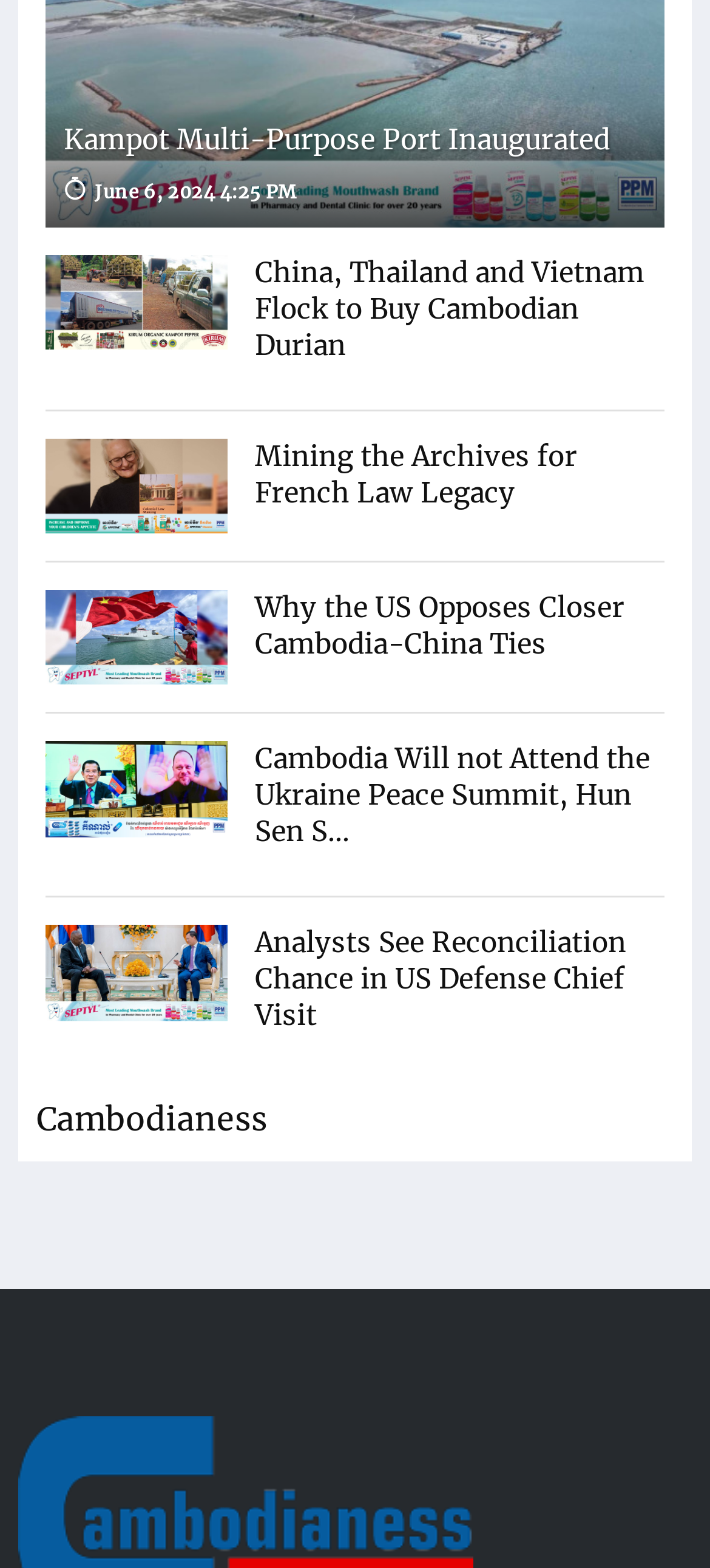How many news articles are on this webpage?
Provide a well-explained and detailed answer to the question.

I counted the number of LayoutTable elements, each of which contains a news article, and found that there are 5 of them, which suggests that there are 5 news articles on this webpage.